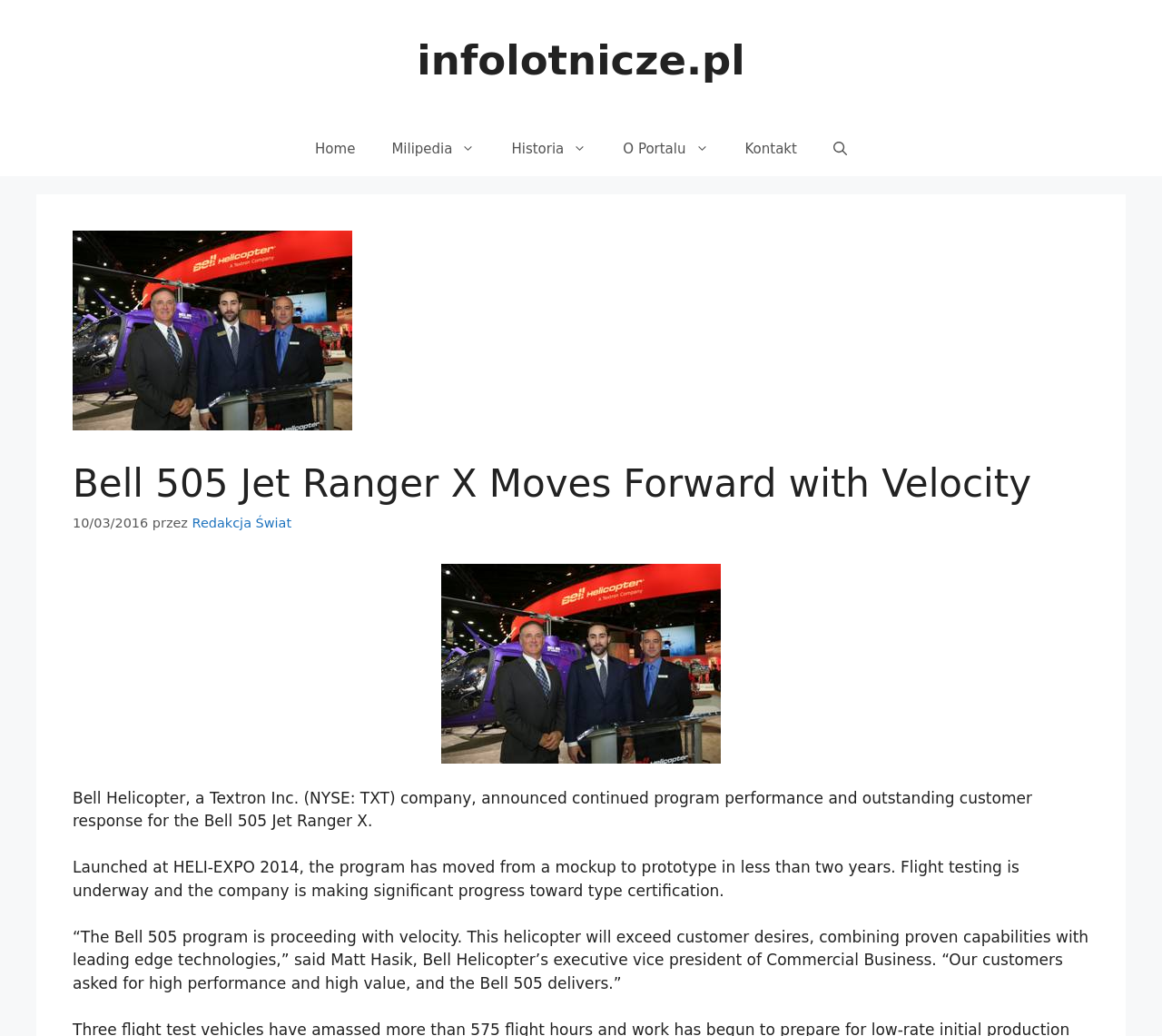Please identify the bounding box coordinates of the area I need to click to accomplish the following instruction: "search something".

[0.702, 0.117, 0.744, 0.17]